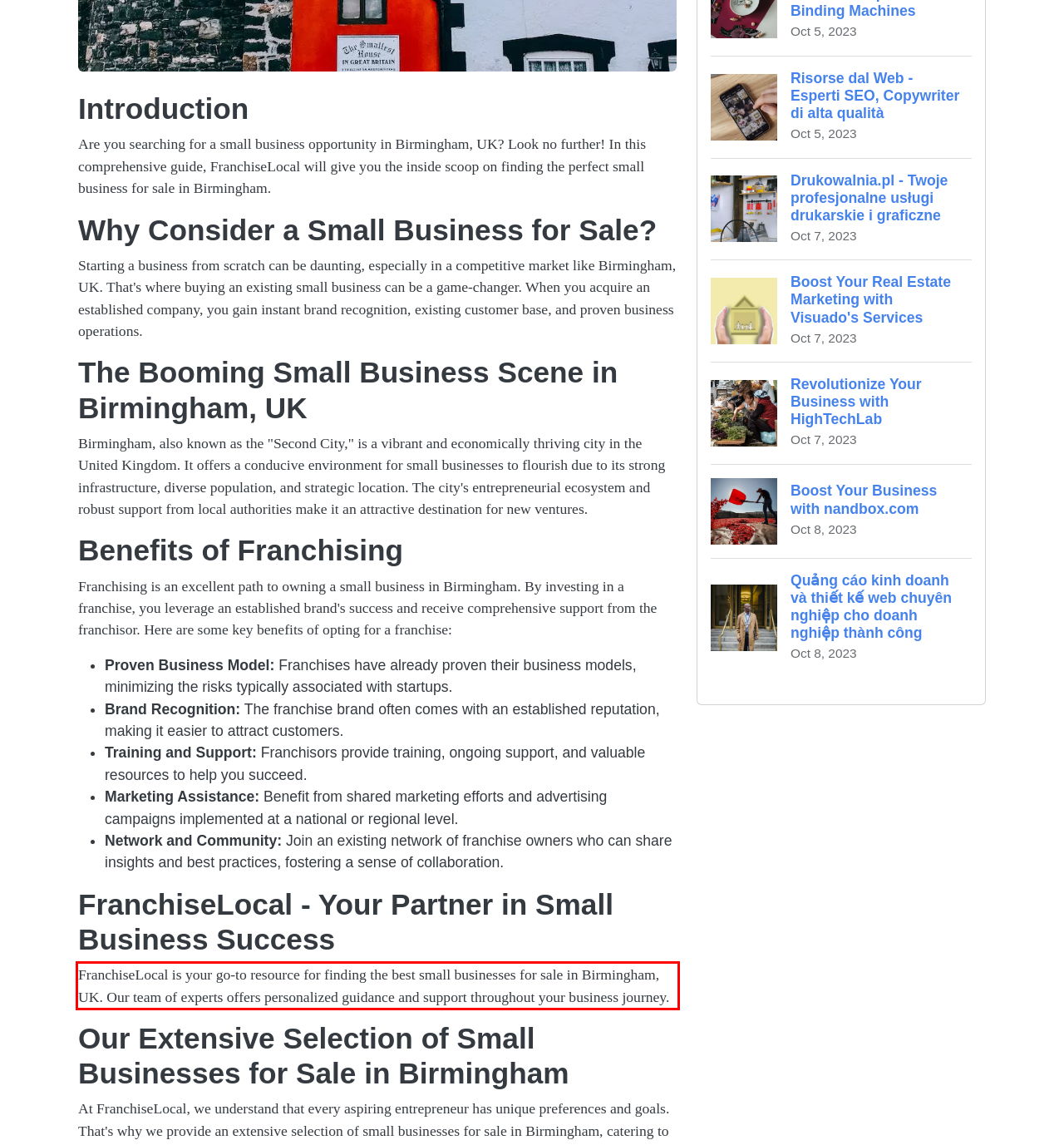Please perform OCR on the UI element surrounded by the red bounding box in the given webpage screenshot and extract its text content.

FranchiseLocal is your go-to resource for finding the best small businesses for sale in Birmingham, UK. Our team of experts offers personalized guidance and support throughout your business journey.